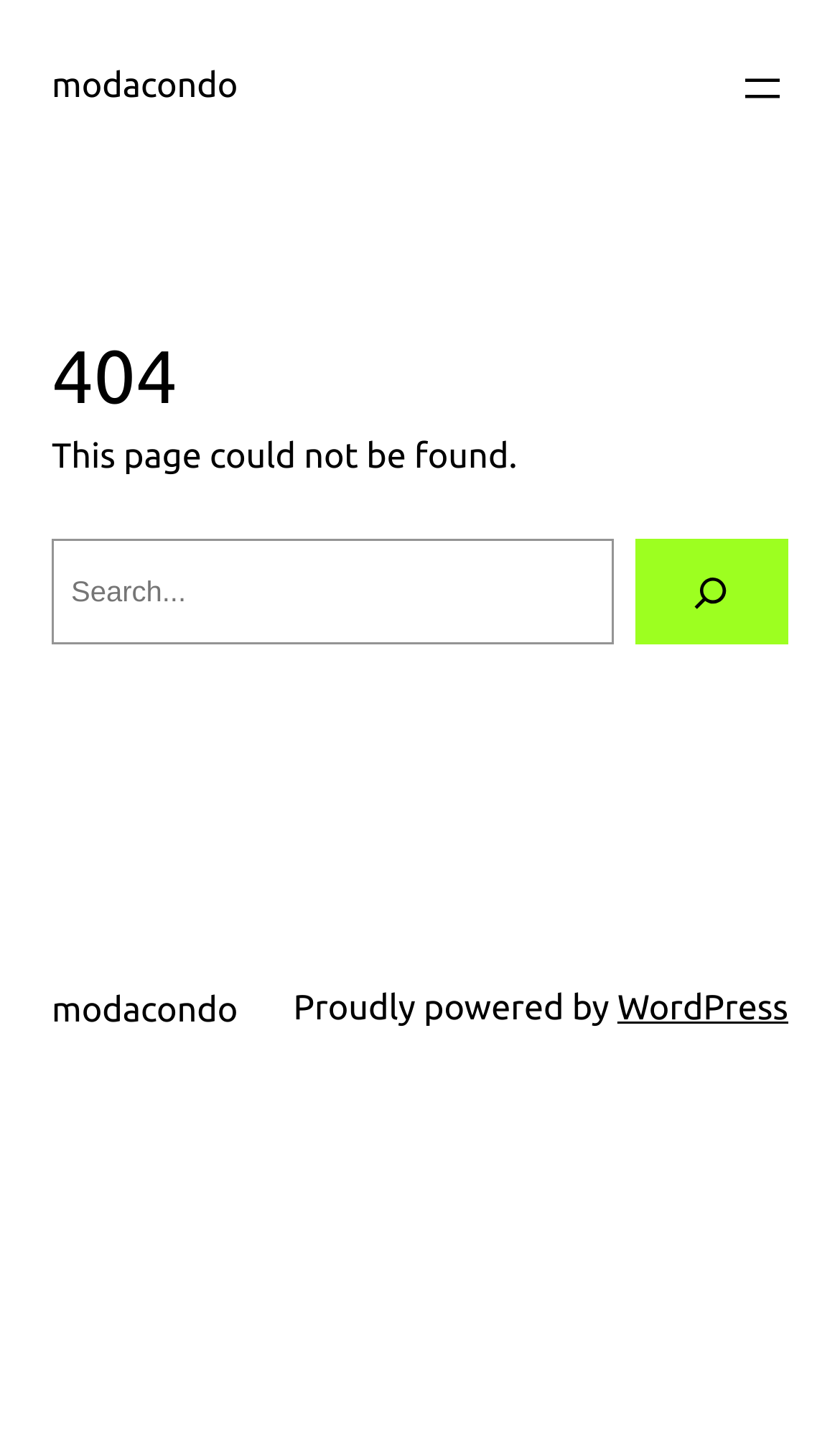Refer to the image and offer a detailed explanation in response to the question: What is the function of the 'Open menu' button?

The 'Open menu' button is located in the top-right corner of the page, and it has a hasPopup property, indicating that it opens a menu or a dialog box when clicked. The exact contents of the menu are not specified, but it is likely to provide navigation or other functionality.